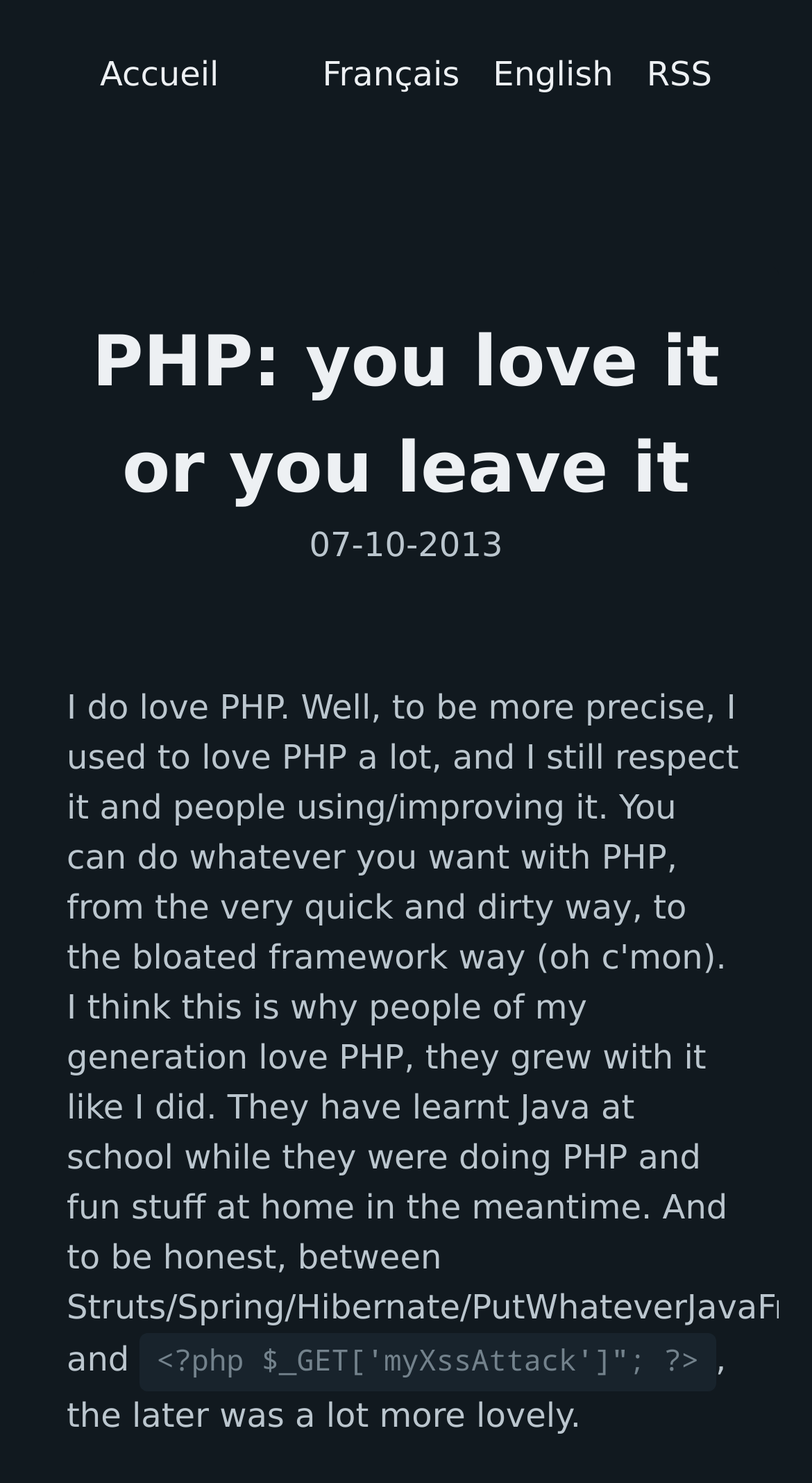Based on the element description, predict the bounding box coordinates (top-left x, top-left y, bottom-right x, bottom-right y) for the UI element in the screenshot: English

[0.587, 0.011, 0.776, 0.09]